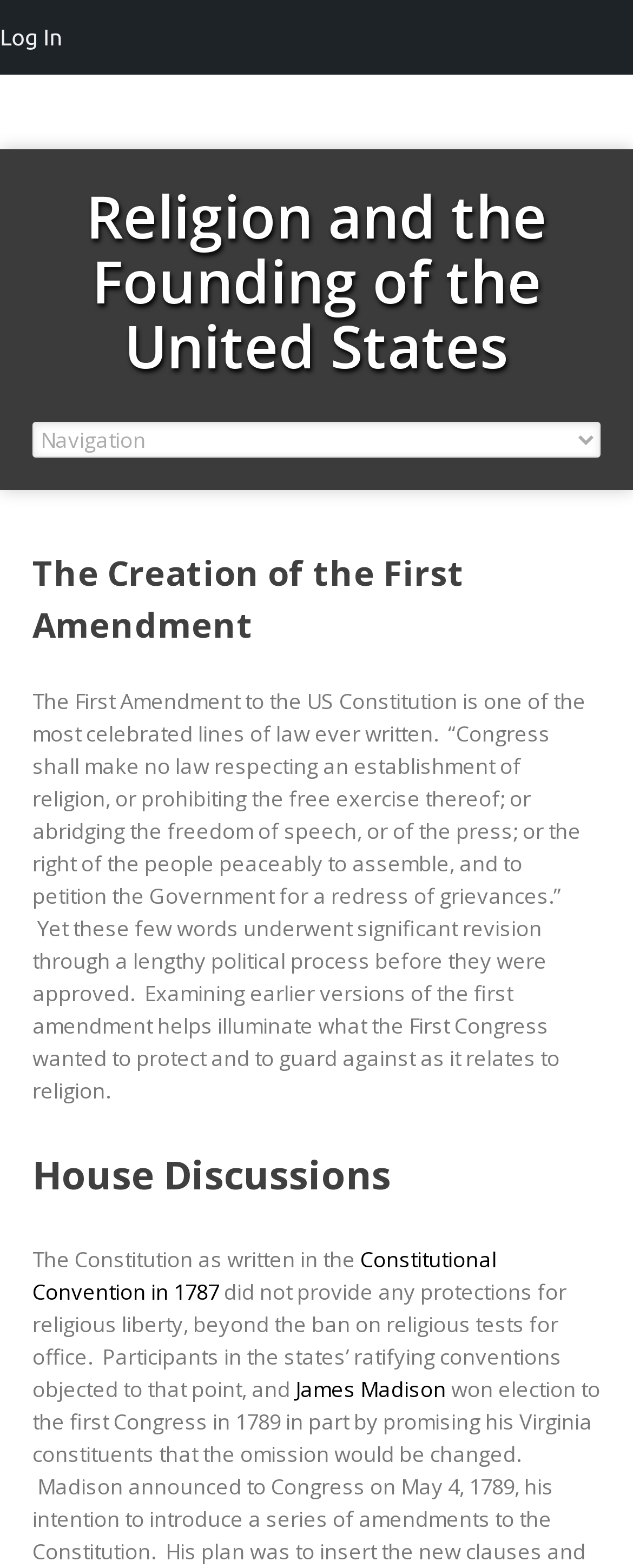What is the first amendment about?
Respond to the question with a well-detailed and thorough answer.

According to the StaticText element, the First Amendment is about protecting religious liberty and free speech, as stated in the quote 'Congress shall make no law respecting an establishment of religion, or prohibiting the free exercise thereof; or abridging the freedom of speech, or of the press; or the right of the people peaceably to assemble, and to petition the Government for a redress of grievances.”